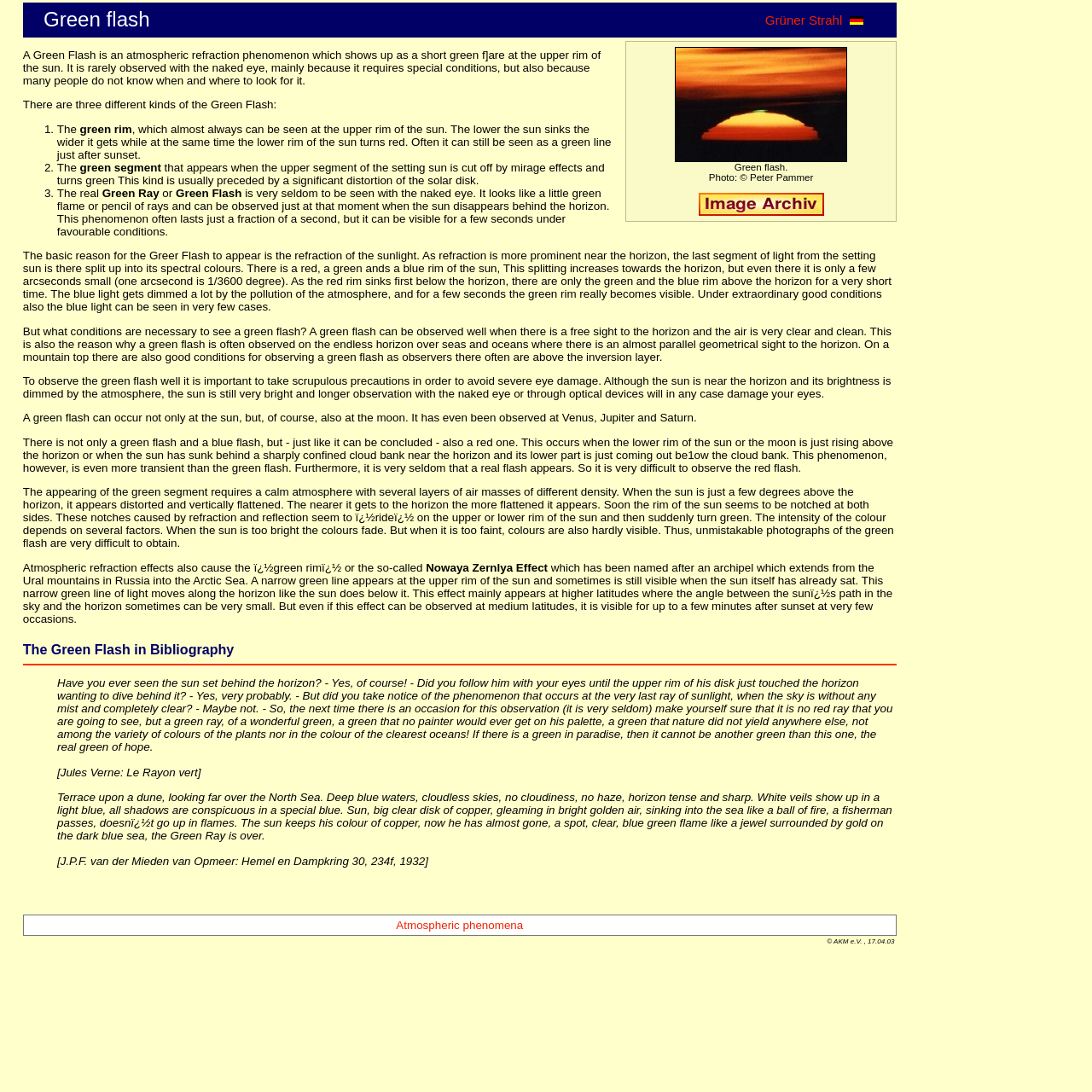What is necessary to see a Green Flash?
Make sure to answer the question with a detailed and comprehensive explanation.

To observe a Green Flash, it is necessary to have a clear sight to the horizon and the air must be very clear and clean. This is why a Green Flash is often observed on the endless horizon over seas and oceans where there is an almost parallel geometrical sight to the horizon.